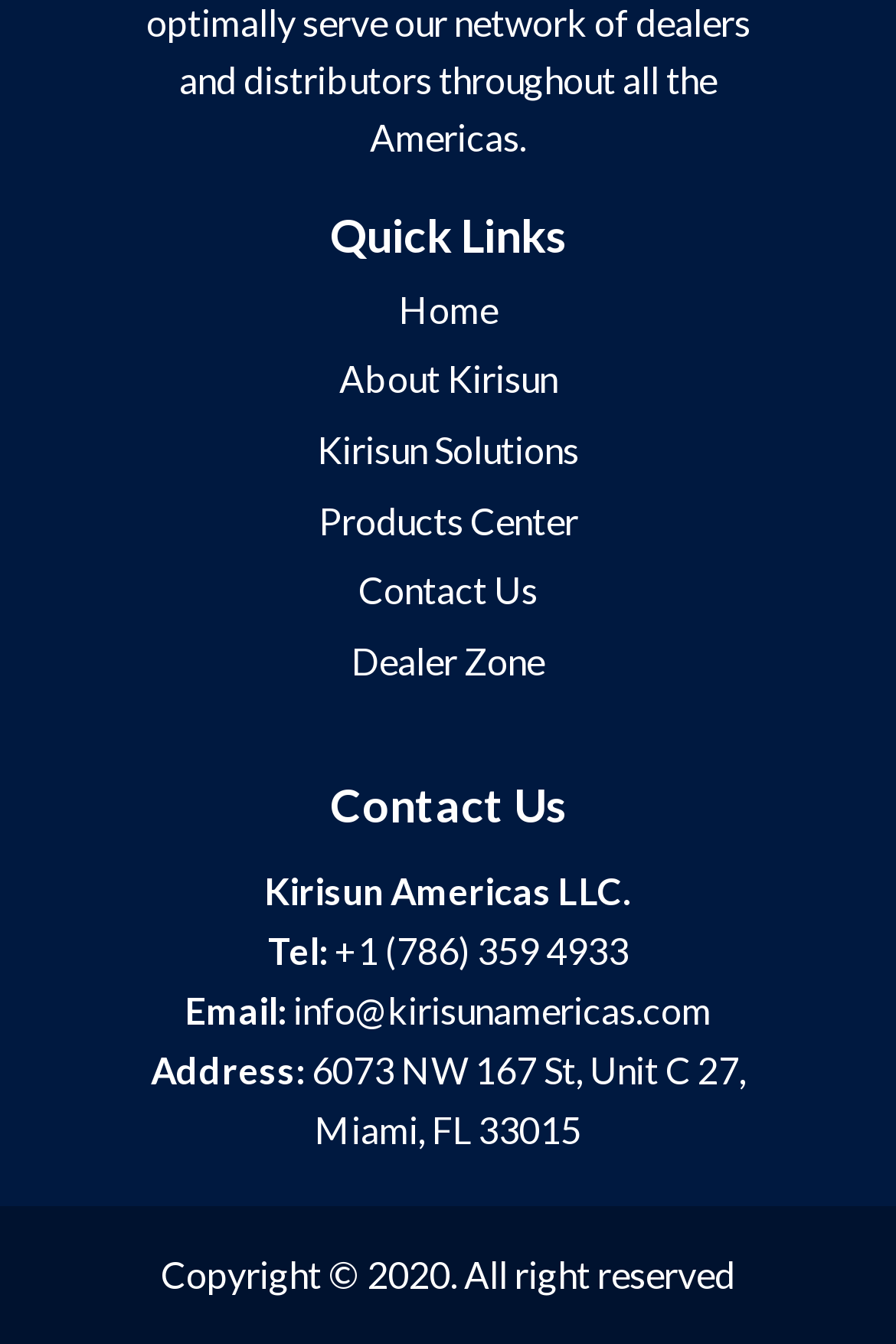Specify the bounding box coordinates of the region I need to click to perform the following instruction: "call Kirisun". The coordinates must be four float numbers in the range of 0 to 1, i.e., [left, top, right, bottom].

[0.373, 0.691, 0.701, 0.724]